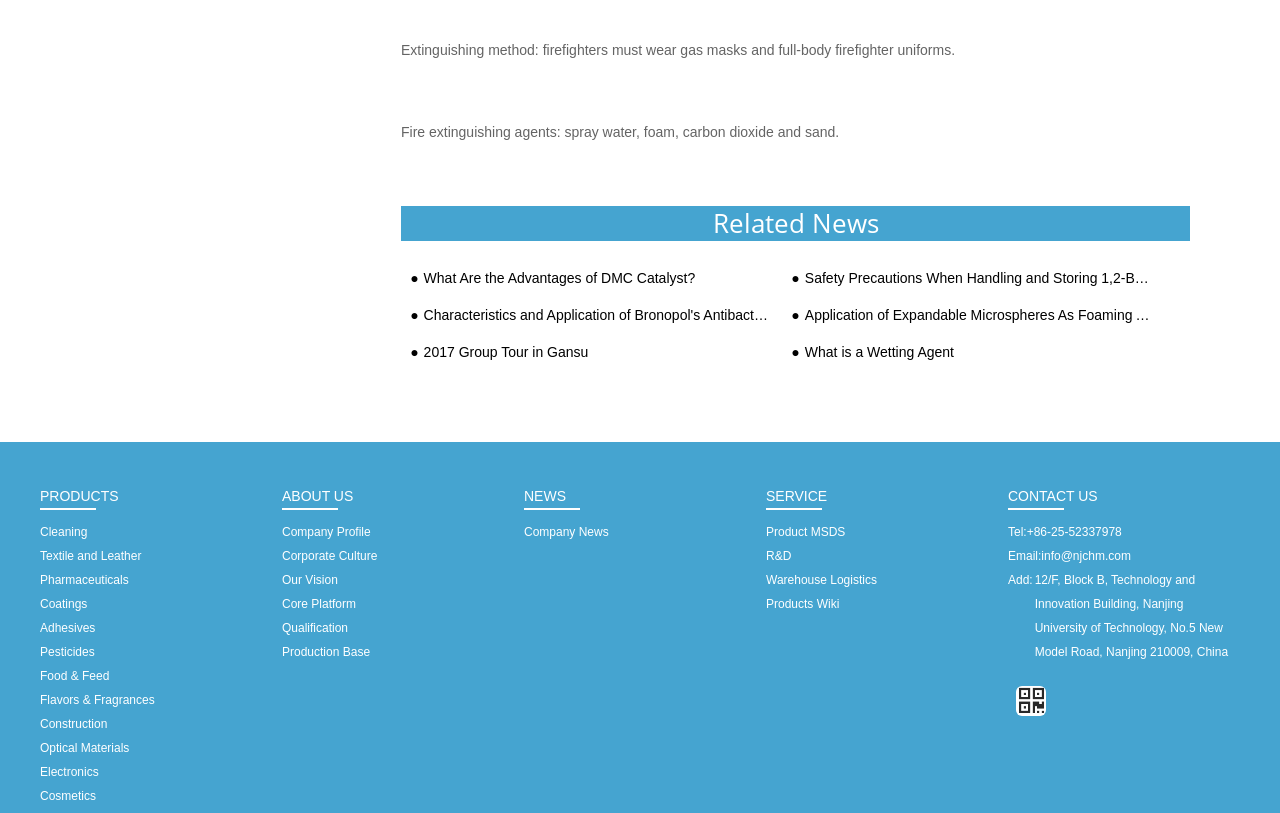Using the description: "Textile and Leather", determine the UI element's bounding box coordinates. Ensure the coordinates are in the format of four float numbers between 0 and 1, i.e., [left, top, right, bottom].

[0.031, 0.675, 0.11, 0.692]